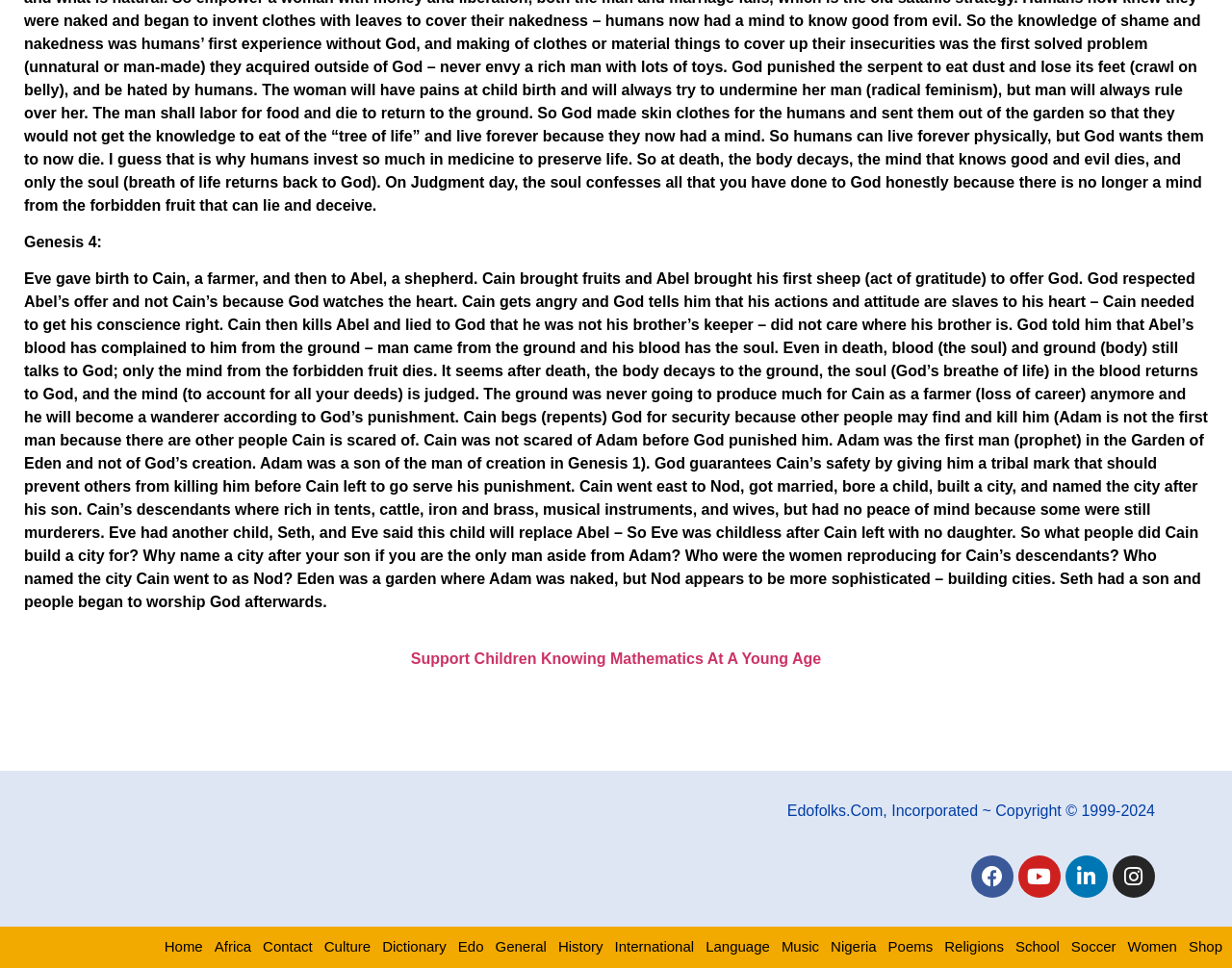Locate the bounding box of the UI element described by: "History" in the given webpage screenshot.

[0.453, 0.967, 0.49, 0.99]